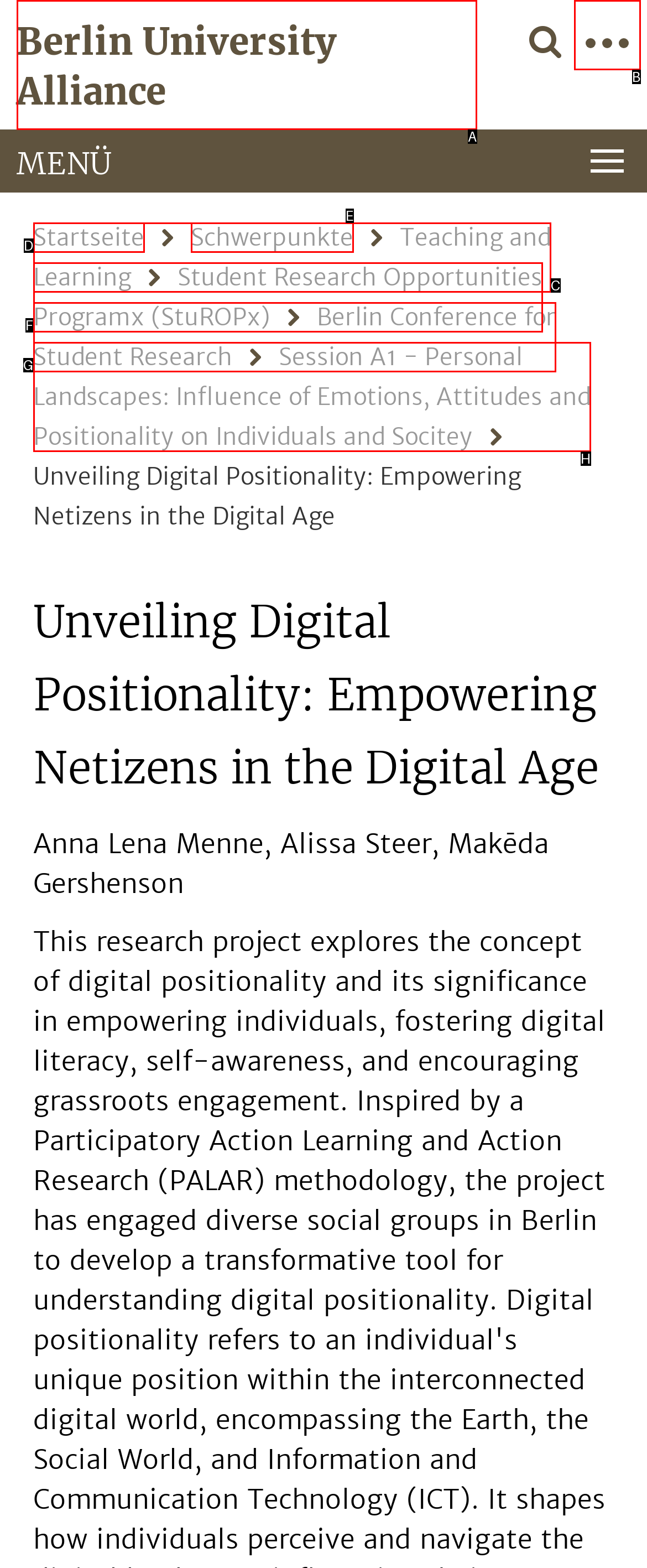Identify the HTML element that best fits the description: Berlin University Alliance. Respond with the letter of the corresponding element.

A